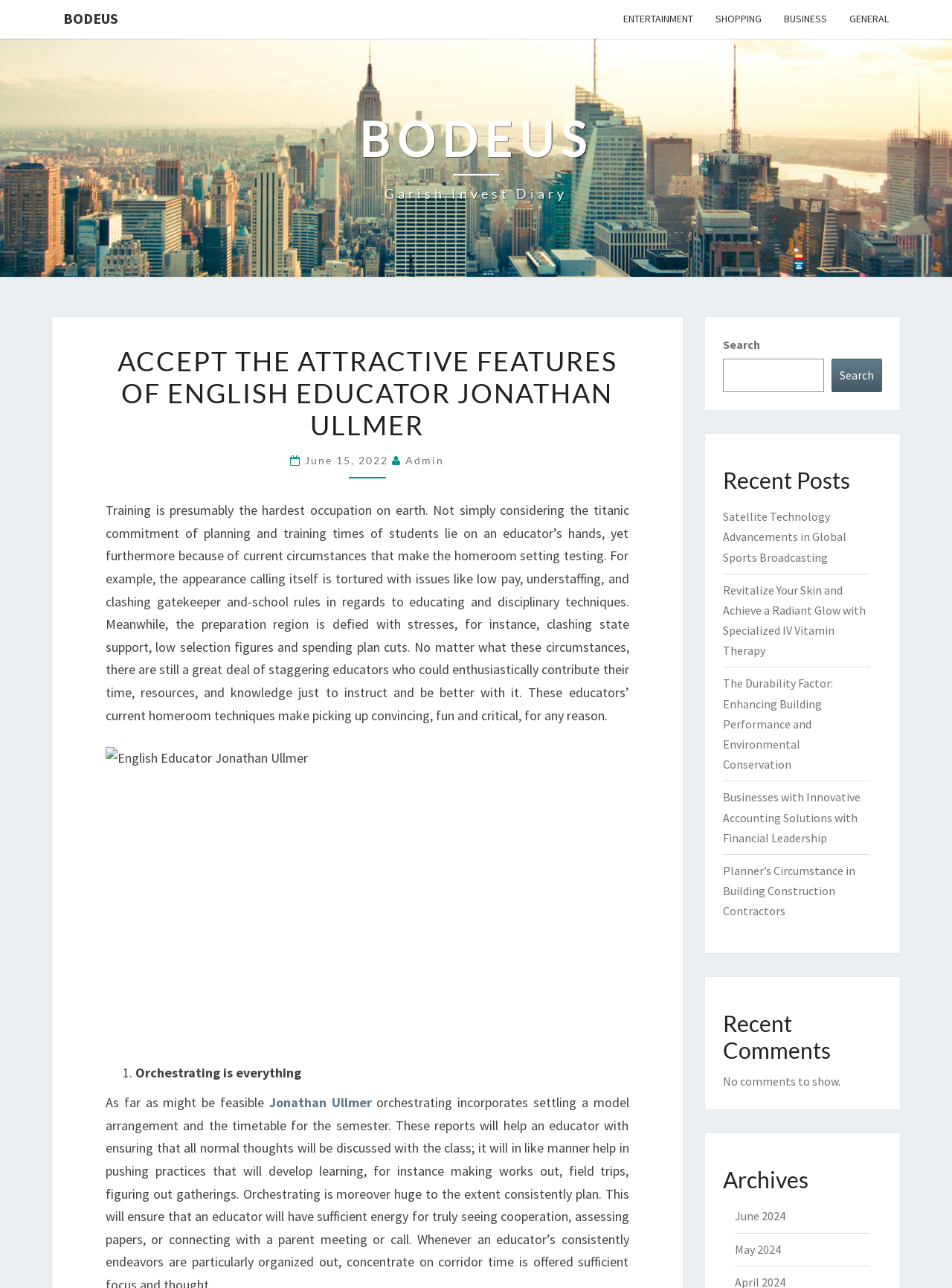Generate a thorough description of the webpage.

The webpage is about English educator Jonathan Ullmer, with a focus on his attractive features. At the top, there are five links: "BODEUS", "ENTERTAINMENT", "SHOPPING", "BUSINESS", and "GENERAL", which are evenly spaced and take up the entire width of the page.

Below these links, there is a prominent link "BODEUS Garish Invest Diary" with a heading "BODEUS" and a subheading "Garish Invest Diary". This section takes up a significant portion of the page.

Underneath, there is a header section with a title "ACCEPT THE ATTRACTIVE FEATURES OF ENGLISH EDUCATOR JONATHAN ULLMER" and a date "June 15, 2022" with an author "Admin". This section also contains a lengthy paragraph of text discussing the challenges faced by educators and the importance of their role.

To the right of this text, there is an image of English educator Jonathan Ullmer. Below the image, there is a list with a single item "1. Orchestrating is everything" followed by a sentence "As far as might be feasible". There is also a link to "Jonathan Ullmer" nearby.

On the right side of the page, there is a search bar with a button and a heading "Recent Posts" above it. Below the search bar, there are five links to recent posts with titles such as "Satellite Technology Advancements in Global Sports Broadcasting" and "Businesses with Innovative Accounting Solutions with Financial Leadership".

Further down, there is a heading "Recent Comments" with a message "No comments to show." followed by a heading "Archives" with links to "June 2024" and "May 2024".